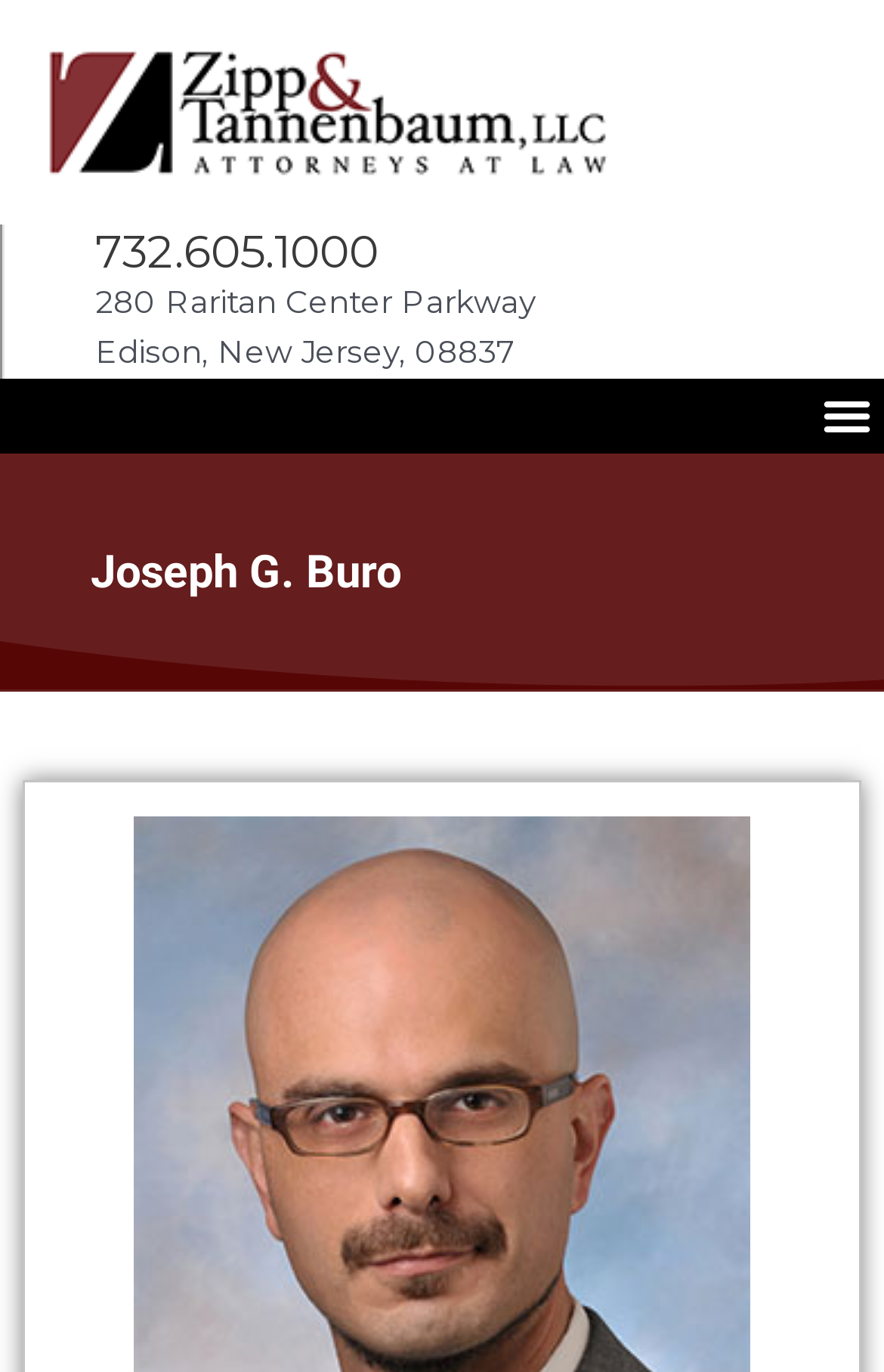What is the address?
Analyze the screenshot and provide a detailed answer to the question.

I found the address by looking at the static text elements located below the phone number. The first element says '280 Raritan Center Parkway' and the second element says 'Edison, New Jersey, 08837'.